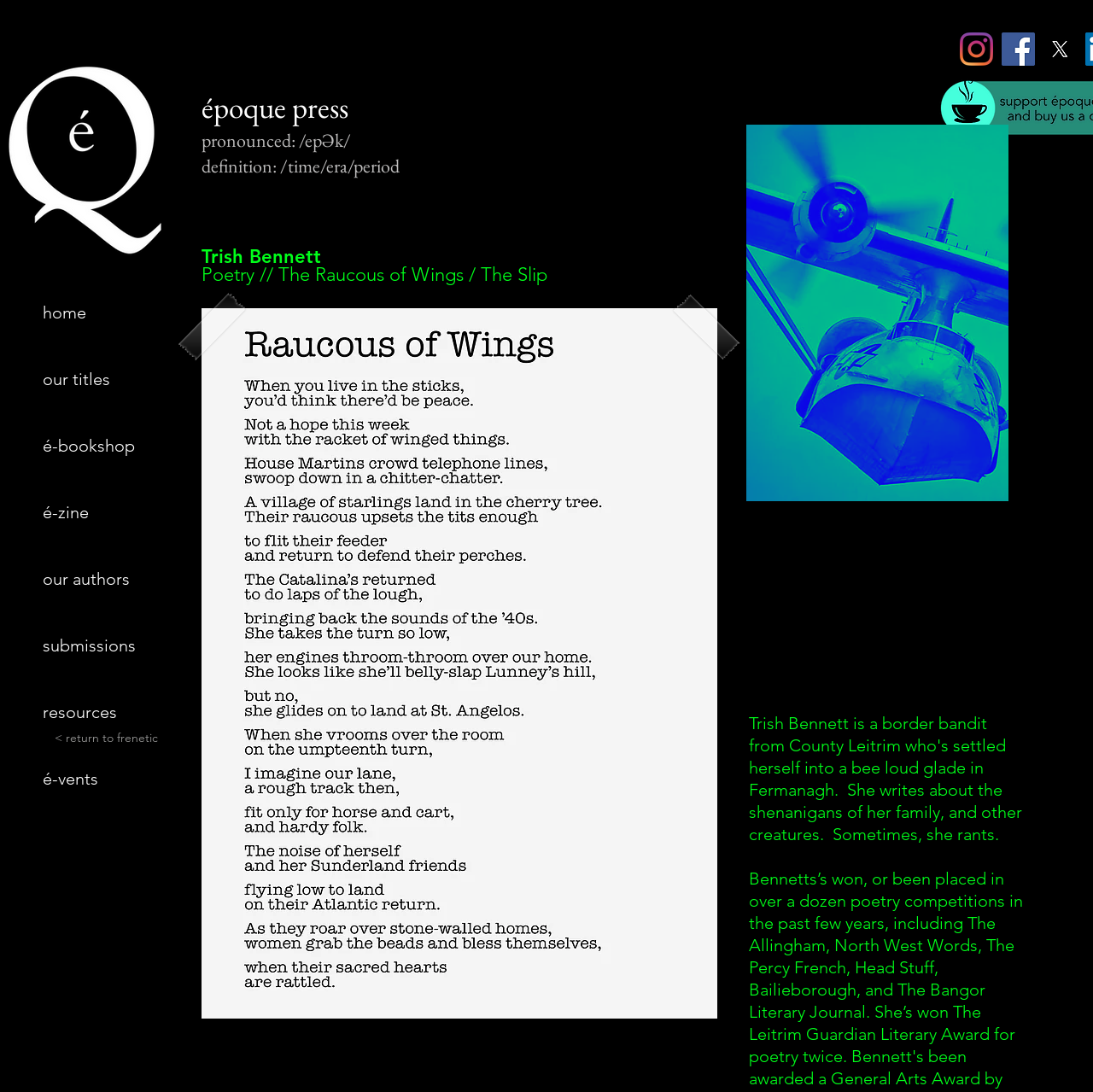Find the bounding box coordinates for the area that should be clicked to accomplish the instruction: "Inquire about tungsten carbide flat".

None